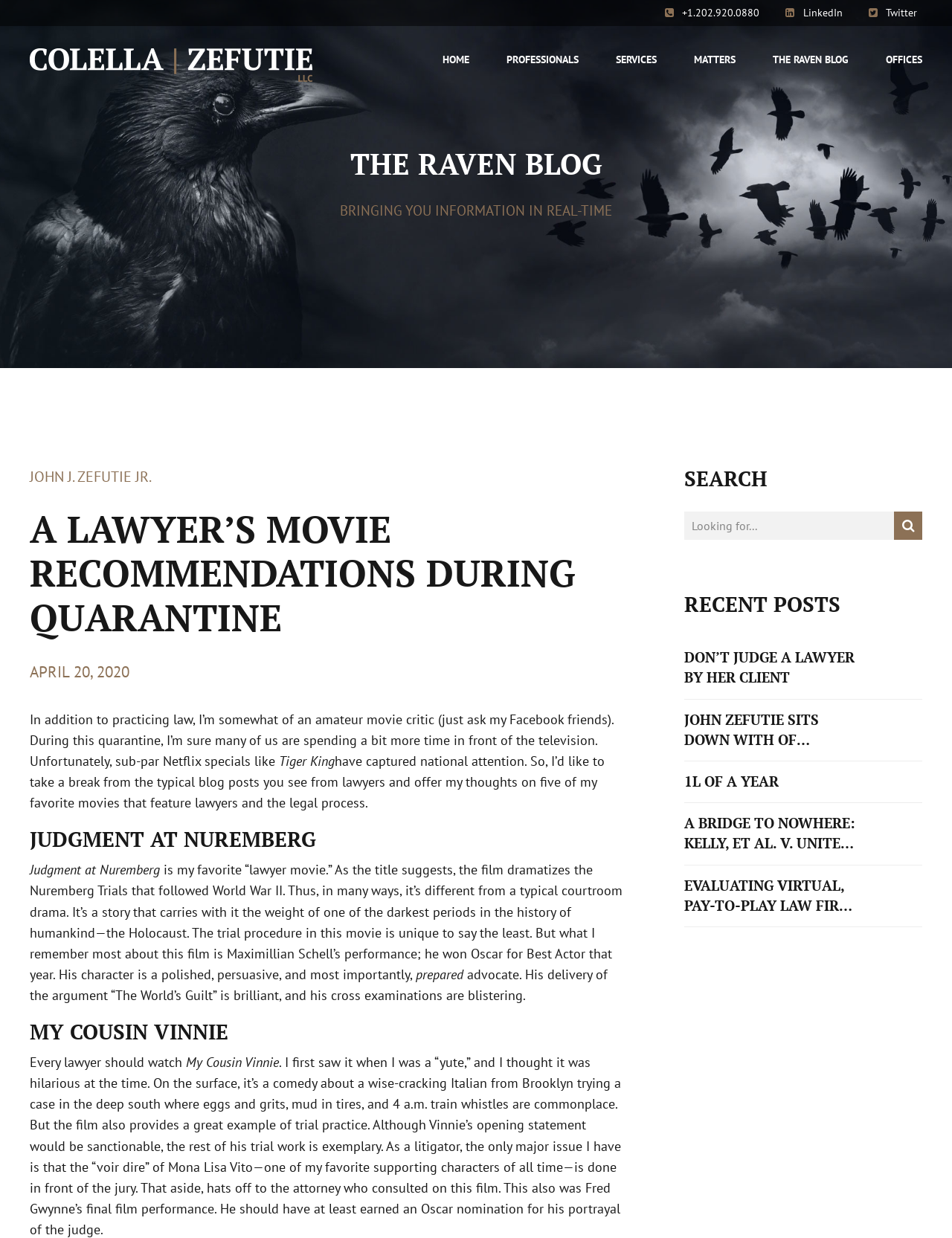Find the bounding box coordinates for the area you need to click to carry out the instruction: "visit the homepage". The coordinates should be four float numbers between 0 and 1, indicated as [left, top, right, bottom].

[0.465, 0.021, 0.493, 0.075]